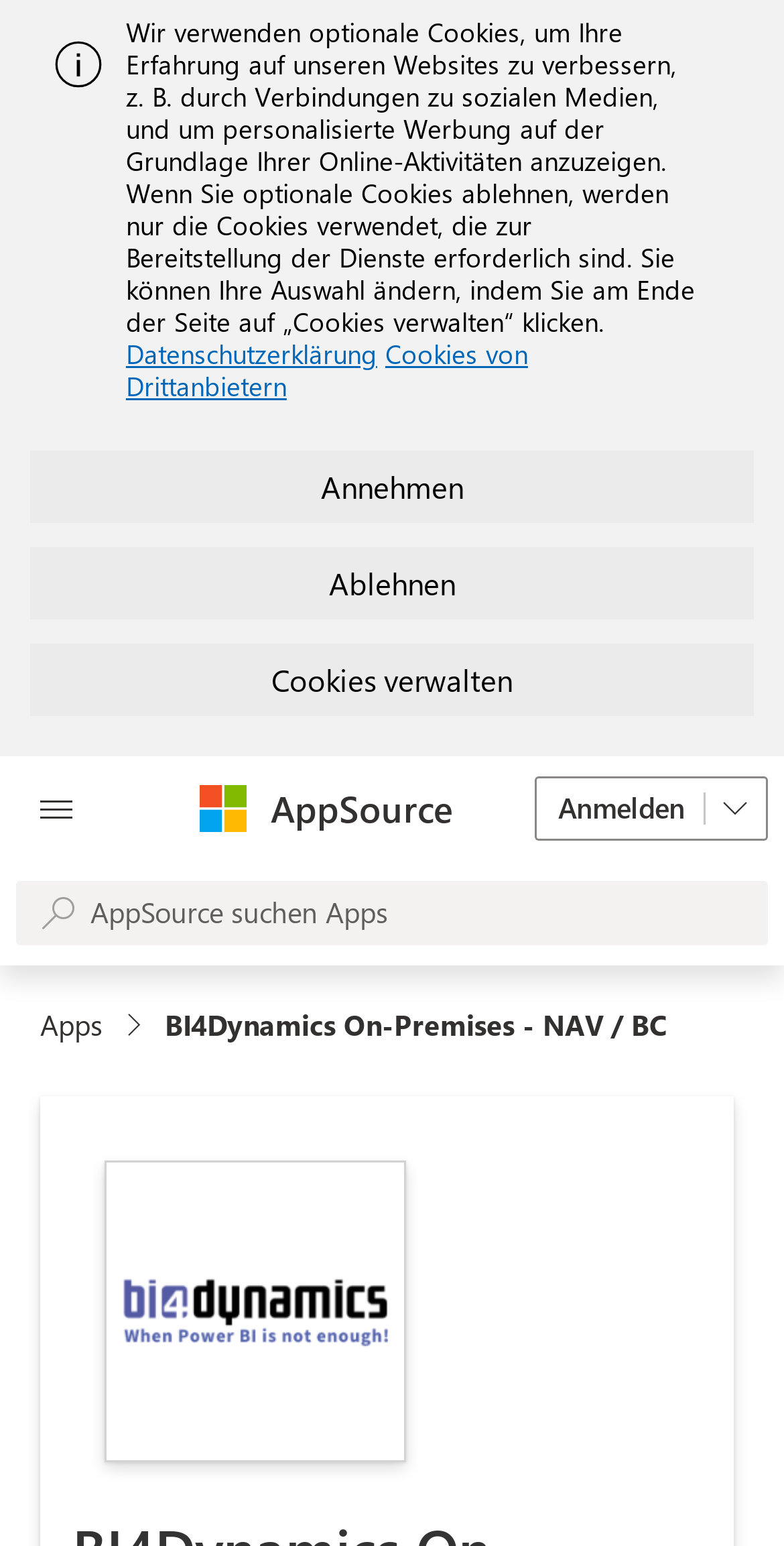Answer the question in one word or a short phrase:
What is the purpose of the 'Cookies verwalten' button?

Manage cookies